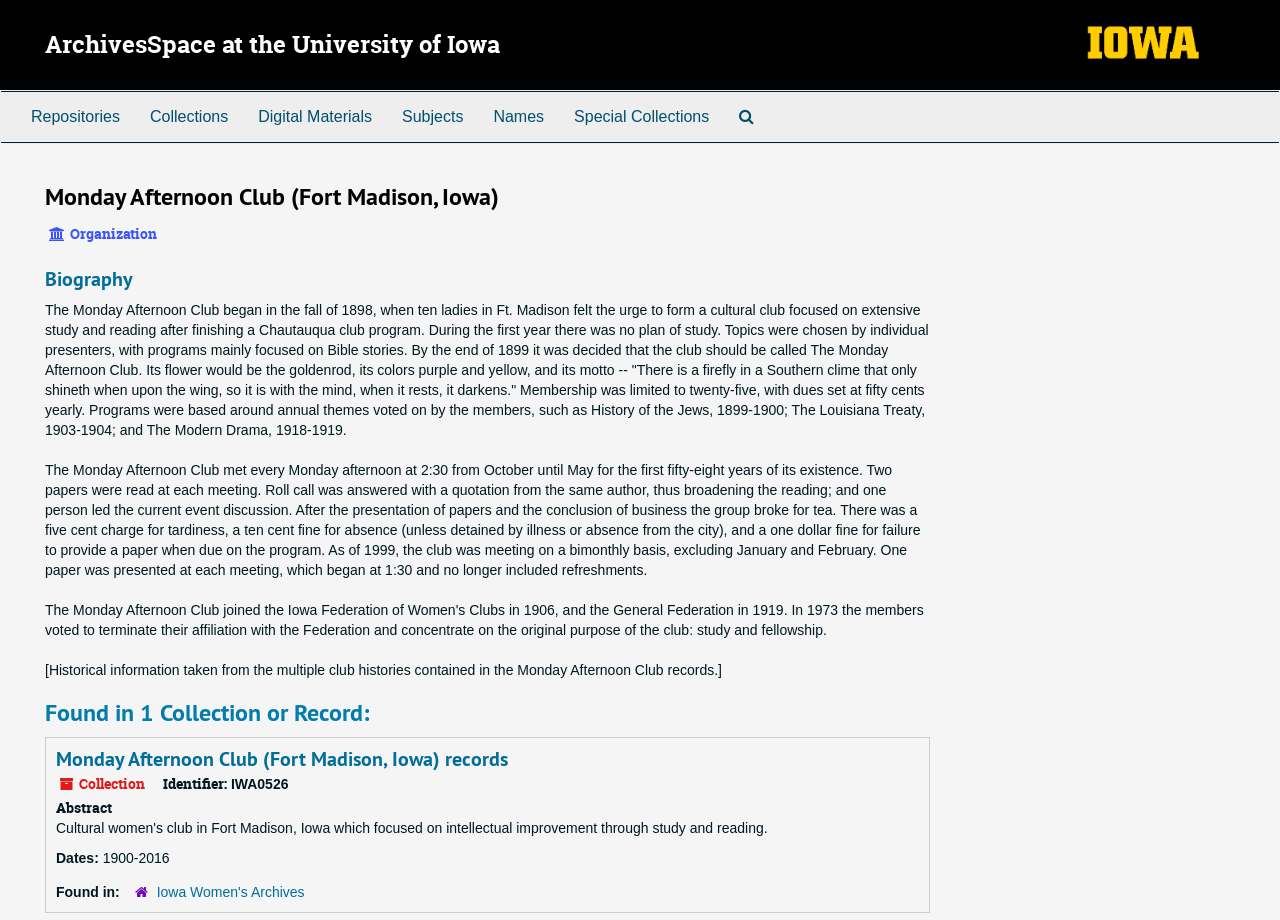What is the identifier of the club records?
Using the image as a reference, answer the question with a short word or phrase.

IWA0526